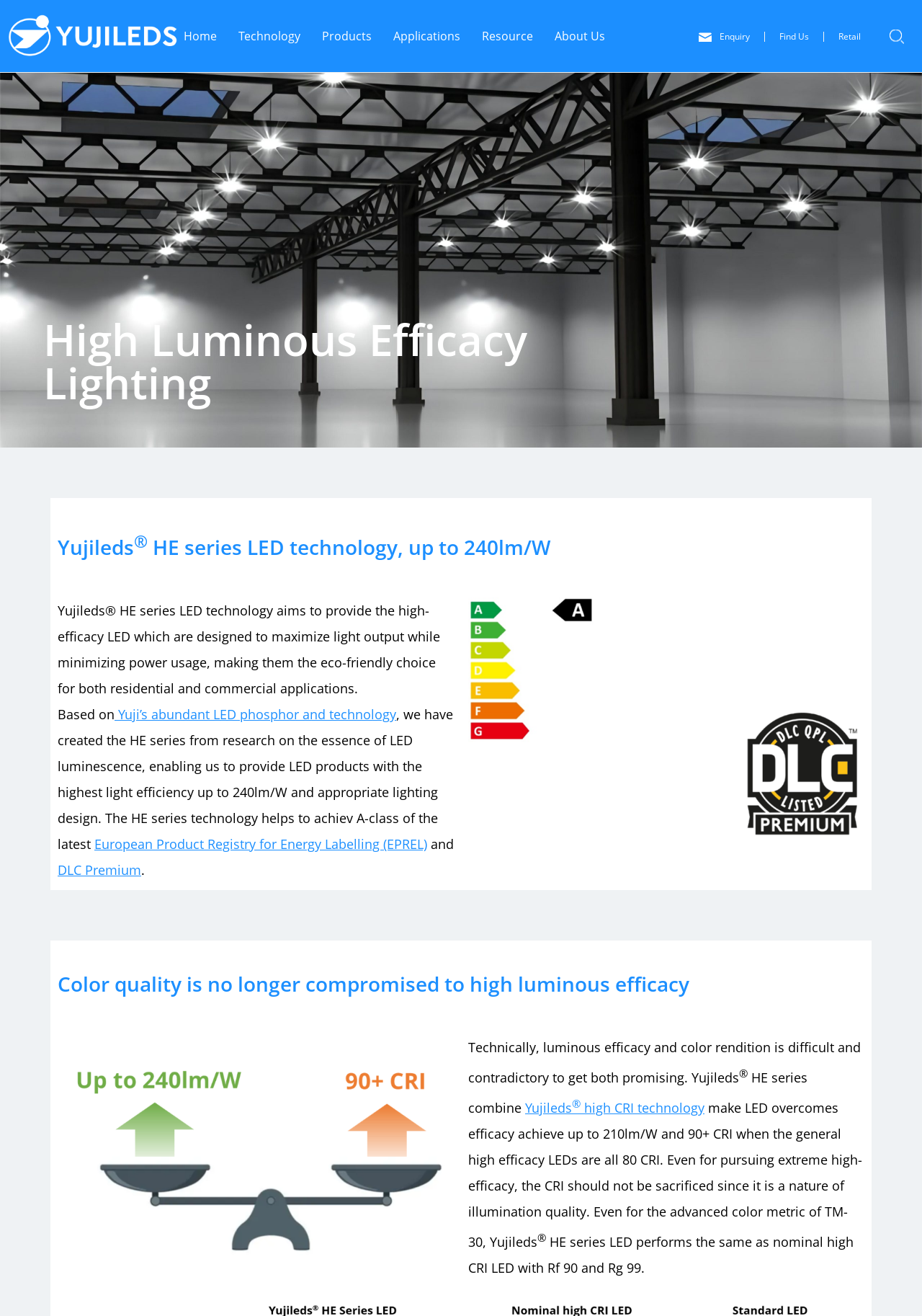Find the bounding box coordinates of the clickable area that will achieve the following instruction: "Click on the Home link".

[0.199, 0.021, 0.235, 0.033]